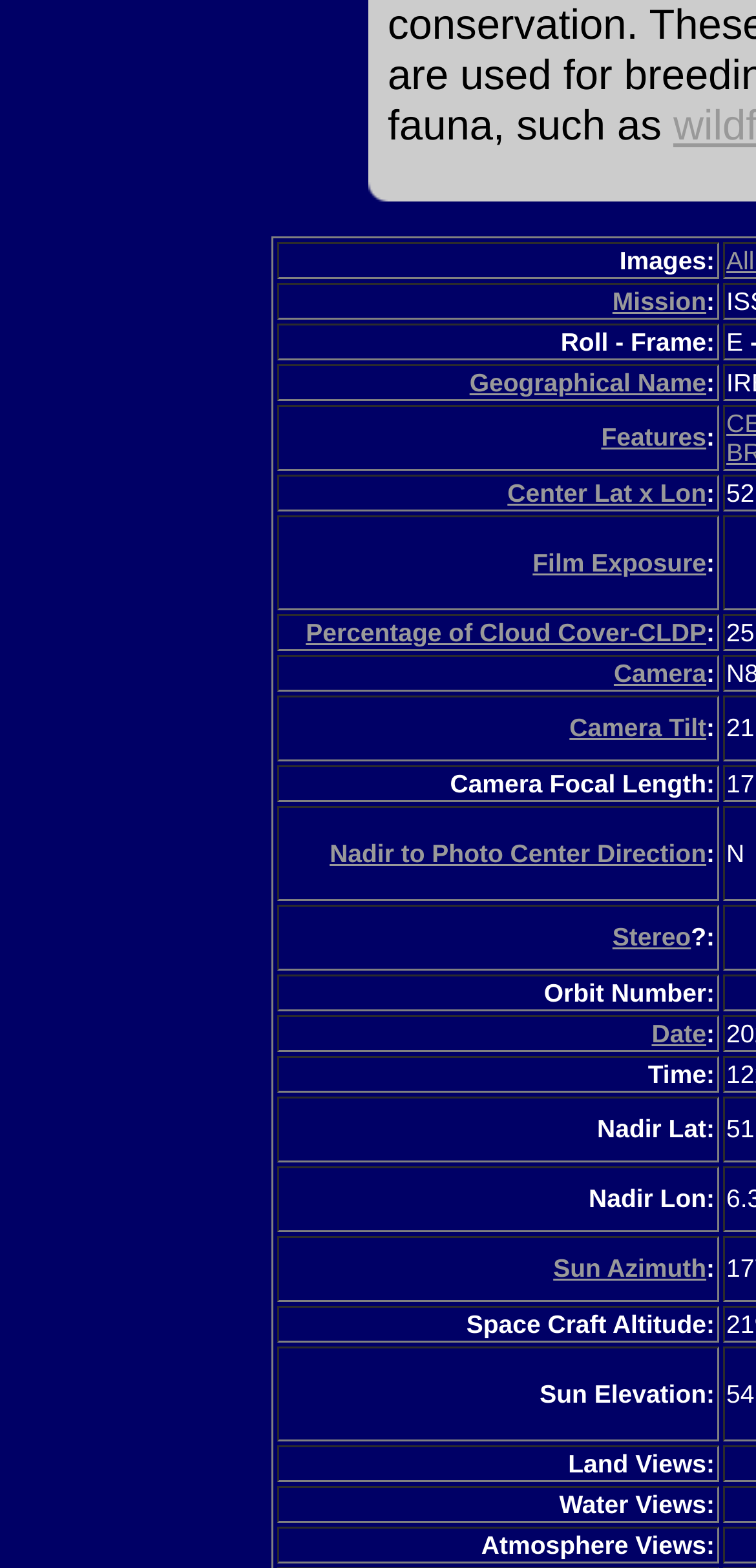What is the category of 'Center Lat x Lon'?
Refer to the image and provide a detailed answer to the question.

The 'Center Lat x Lon' element is a link, which can be determined by its type 'link' and its OCR text 'Center Lat x Lon'.